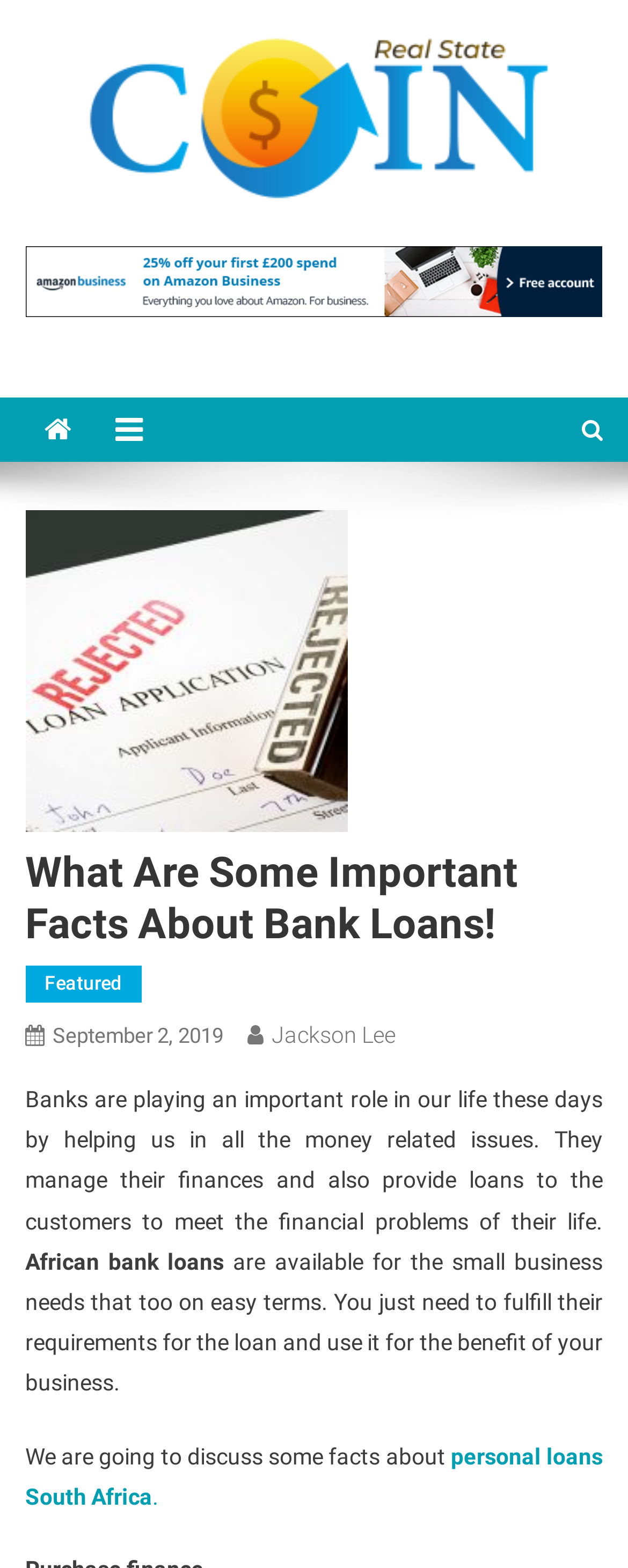Answer briefly with one word or phrase:
What is the main topic of this webpage?

Bank loans